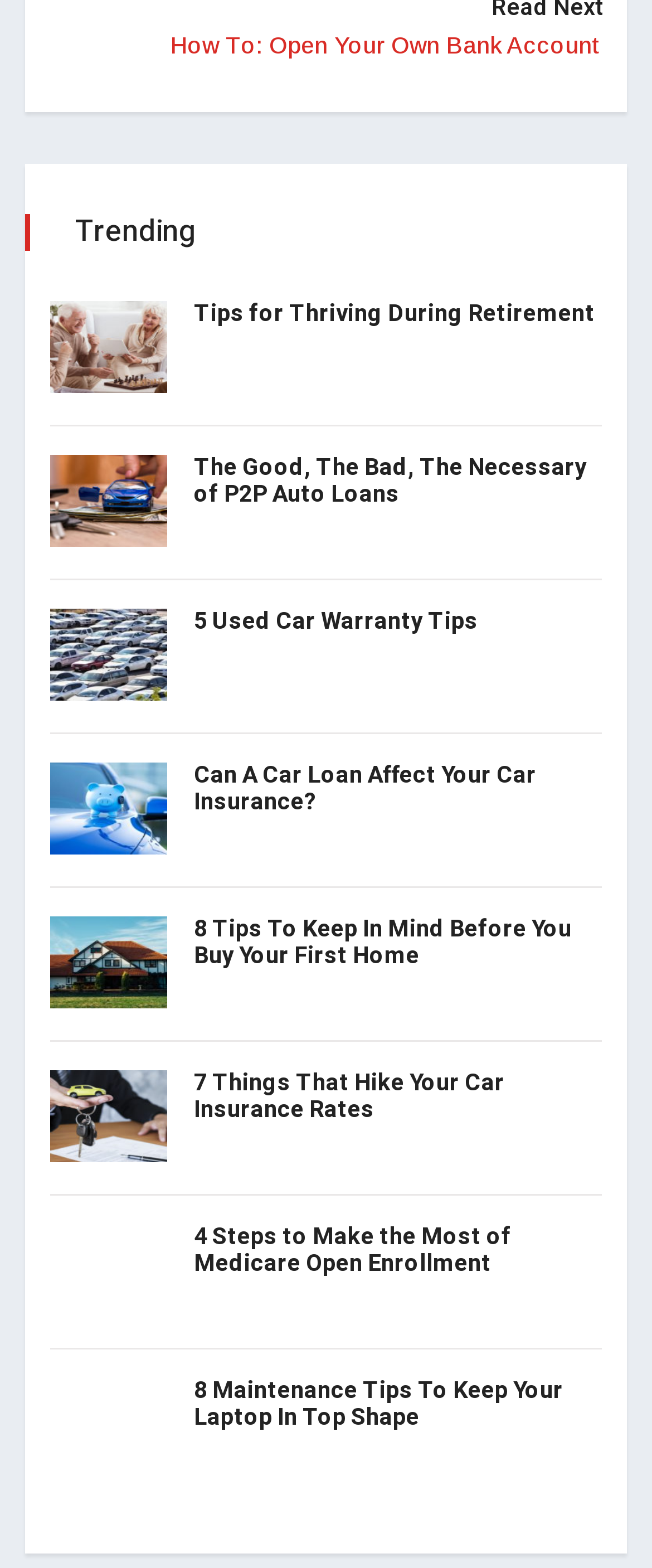Pinpoint the bounding box coordinates of the area that must be clicked to complete this instruction: "Explore 8 maintenance tips to keep your laptop in top shape".

[0.297, 0.878, 0.923, 0.914]